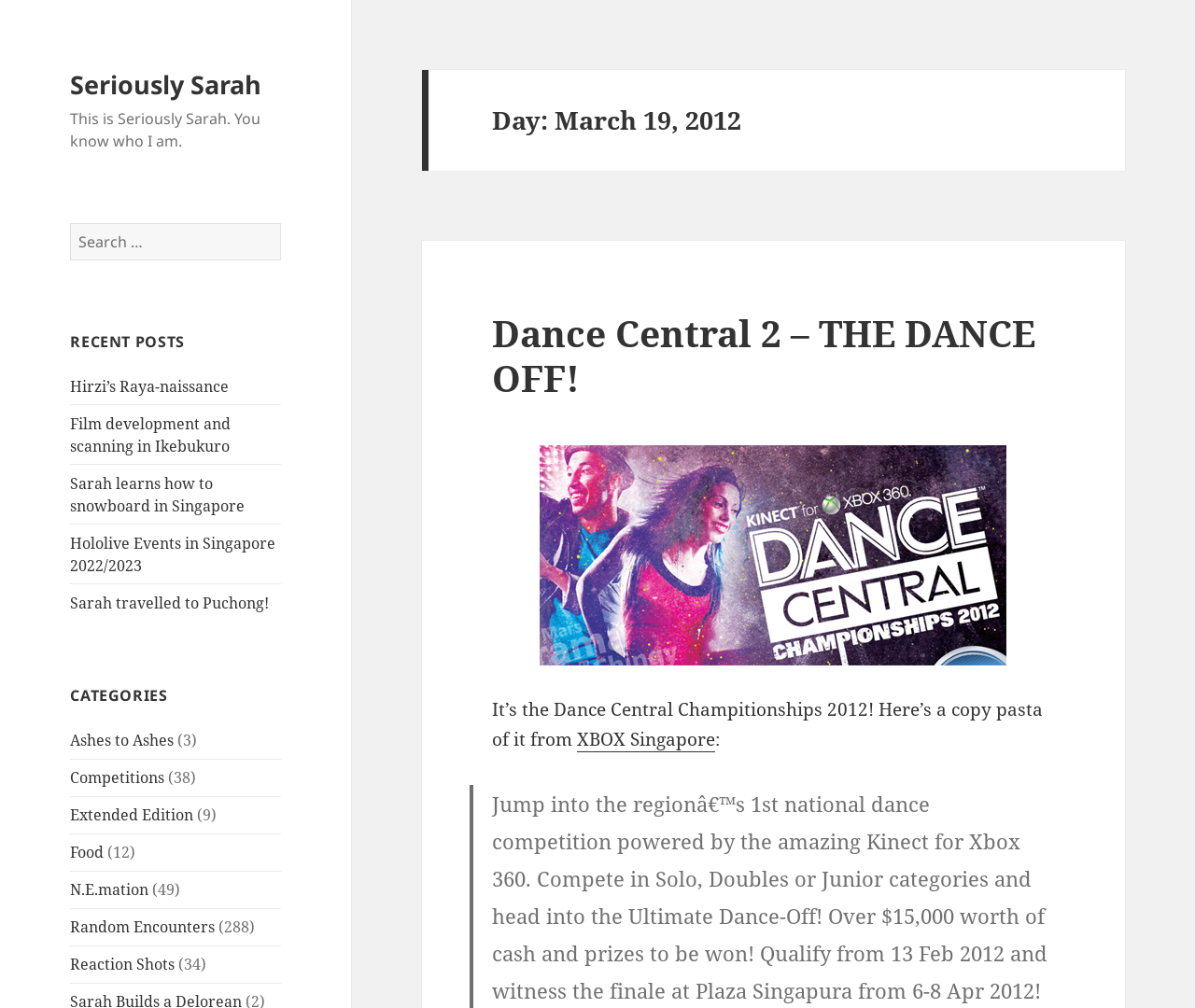Mark the bounding box of the element that matches the following description: "Sarah travelled to Puchong!".

[0.059, 0.588, 0.225, 0.608]